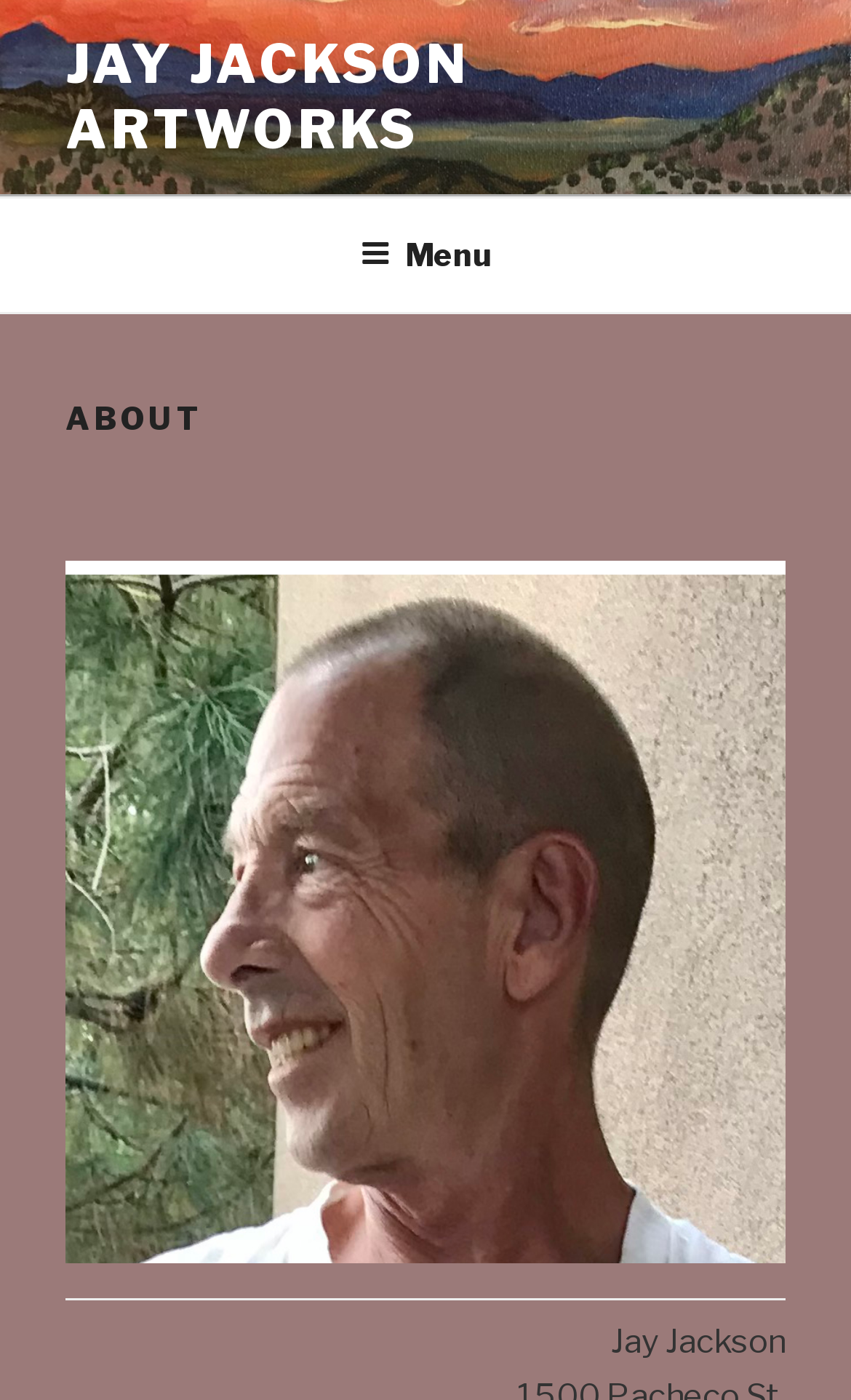Is the top menu a navigation menu?
Look at the image and respond to the question as thoroughly as possible.

The element with the text 'Top Menu' is a navigation element, which suggests that it is a navigation menu. Additionally, the button element with the text 'Menu' is a child element of the navigation element, further confirming that it is a navigation menu.